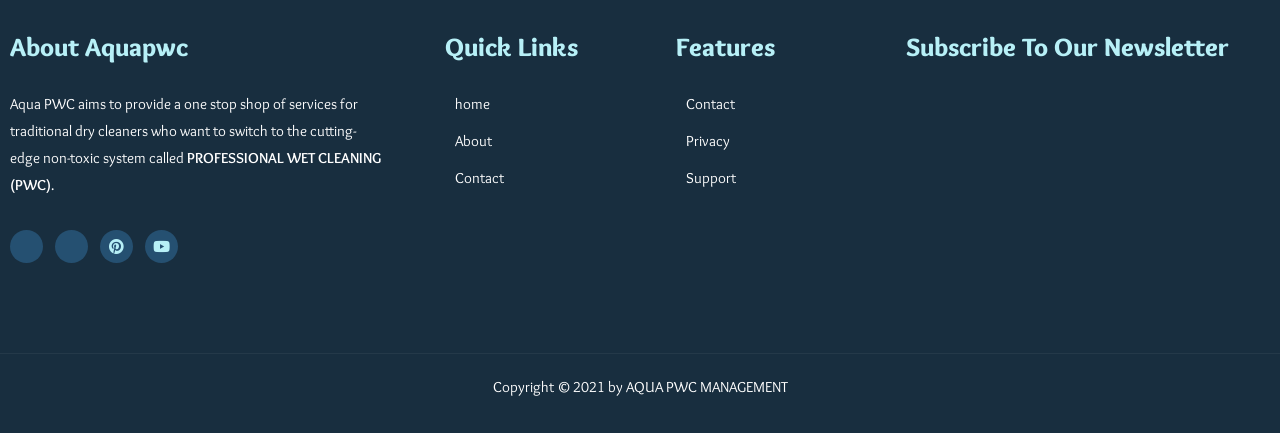Give a one-word or phrase response to the following question: What is the copyright information on the webpage?

Copyright 2021 by AQUA PWC MANAGEMENT